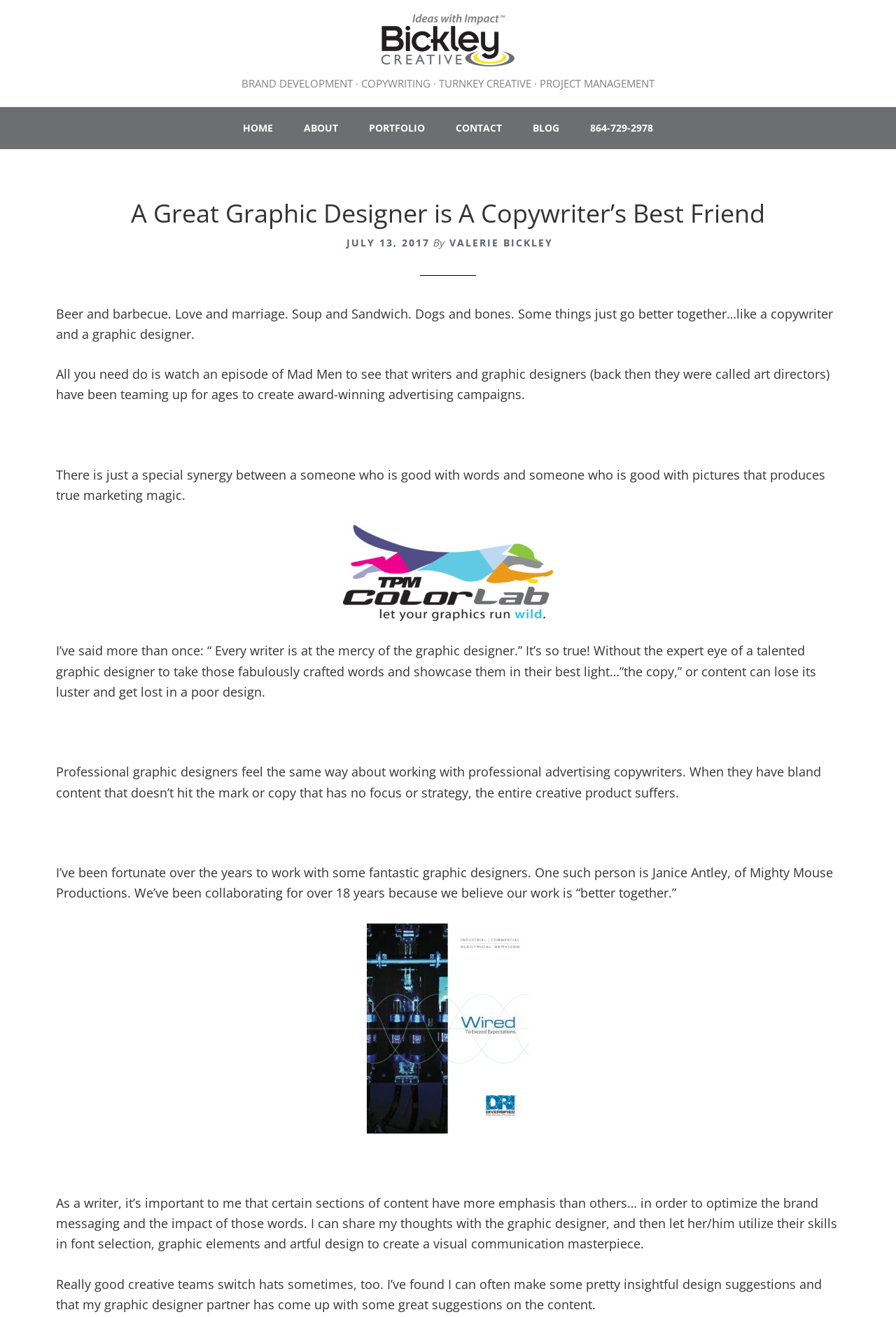Identify the bounding box coordinates of the clickable region to carry out the given instruction: "Toggle the 'Table of Content'".

None